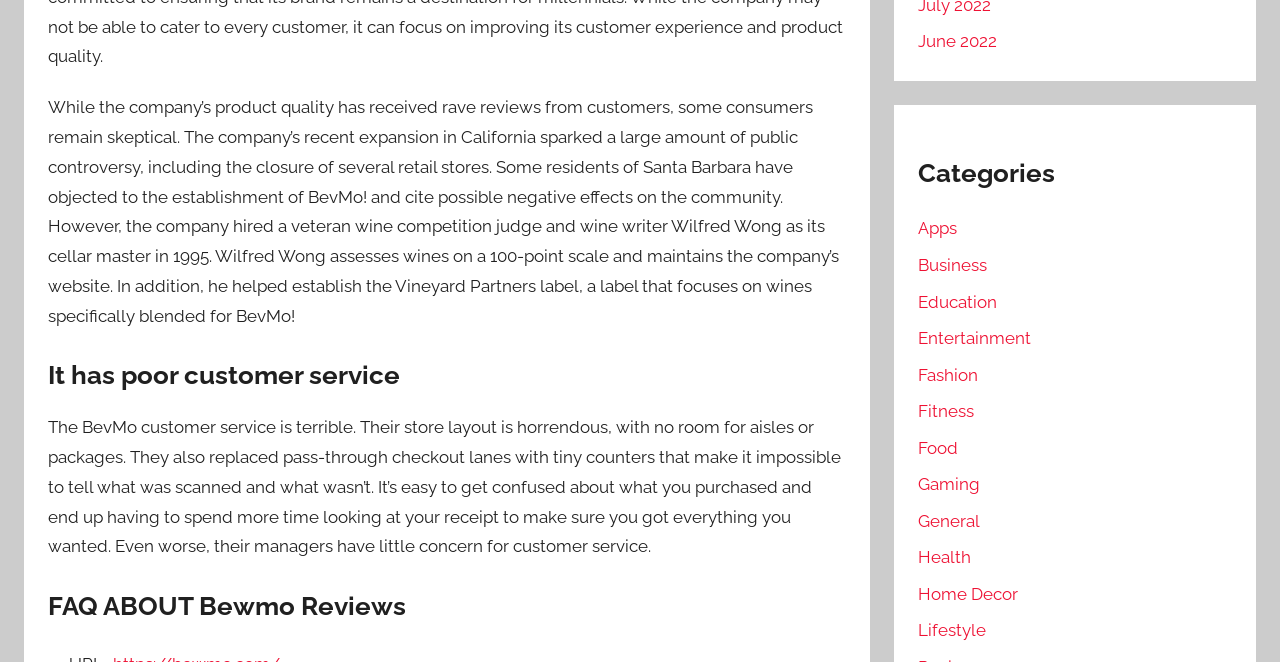Specify the bounding box coordinates of the element's area that should be clicked to execute the given instruction: "Select 'Apps'". The coordinates should be four float numbers between 0 and 1, i.e., [left, top, right, bottom].

[0.717, 0.33, 0.747, 0.36]